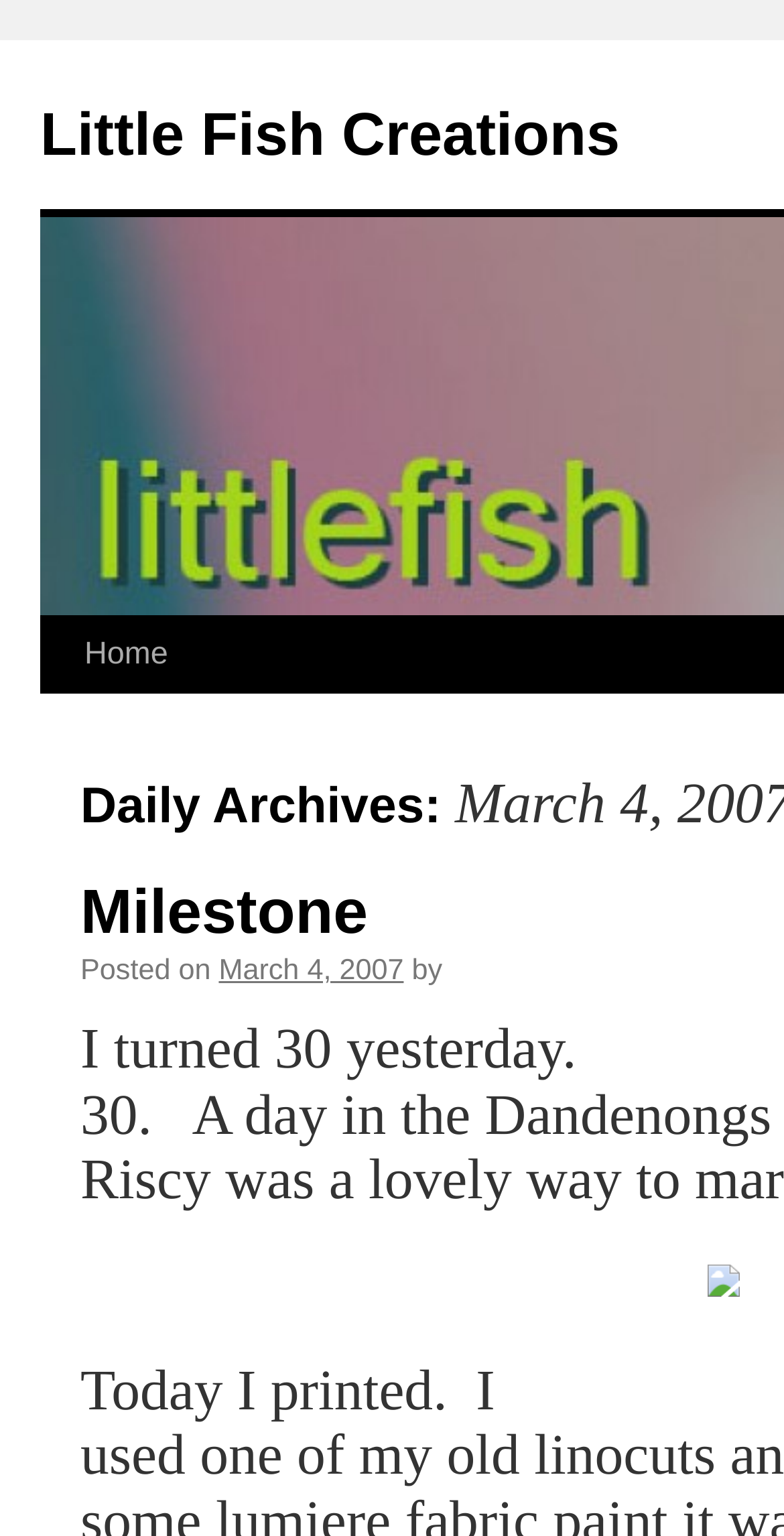What is the name of the website?
Refer to the screenshot and deliver a thorough answer to the question presented.

The name of the website can be determined by reading the link 'Little Fish Creations' at the top of the page.